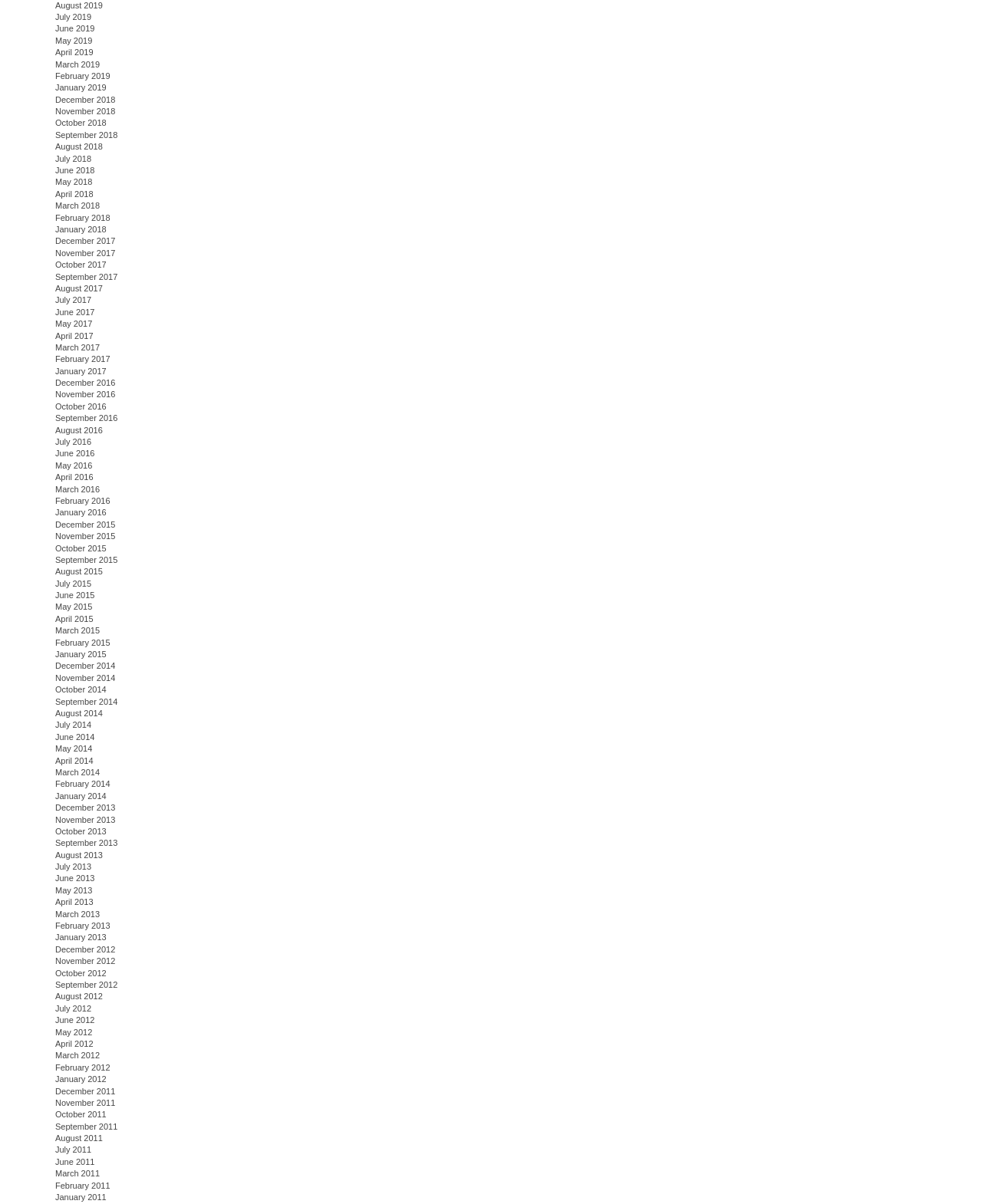How many months are listed in 2019?
Using the image as a reference, answer the question with a short word or phrase.

12